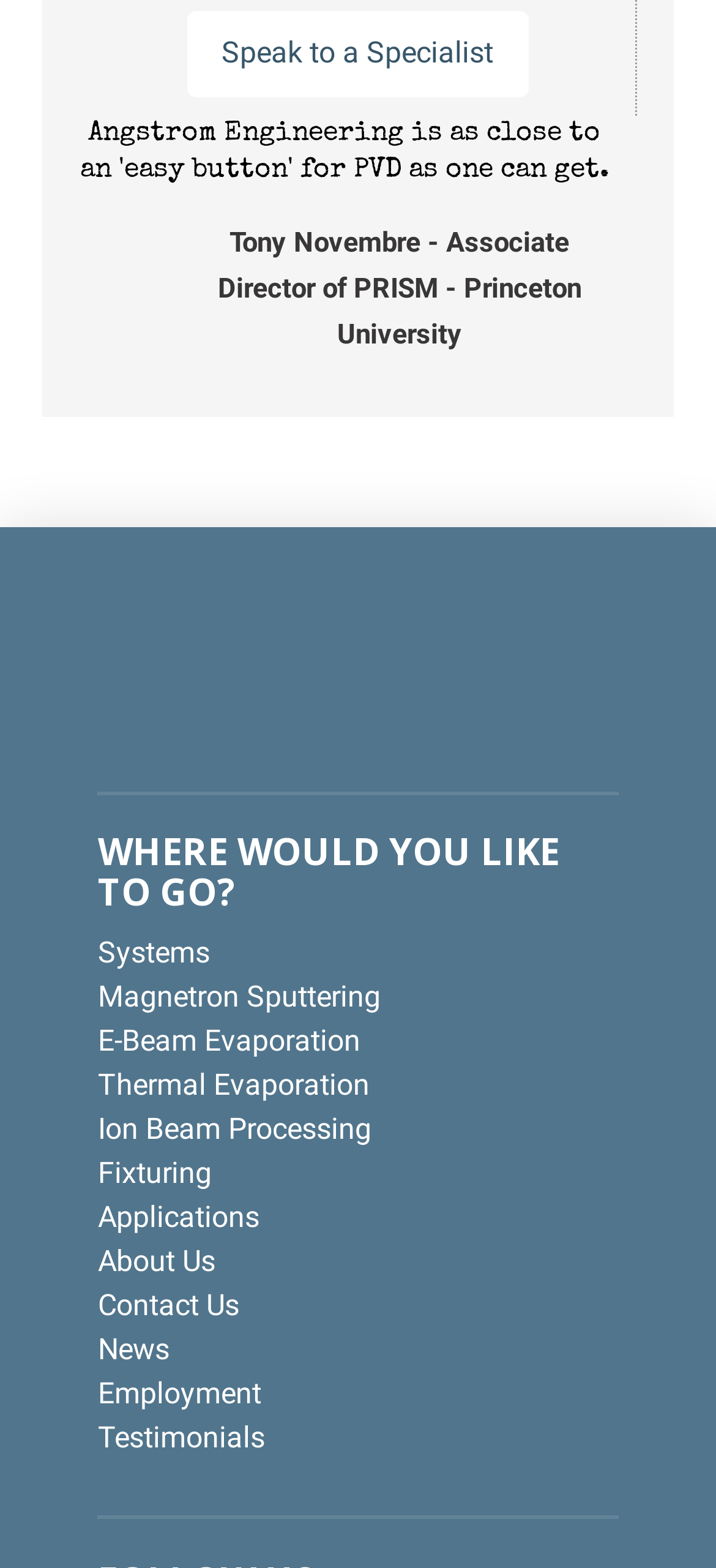What is the last link in the list of options under 'WHERE WOULD YOU LIKE TO GO?'?
Based on the screenshot, provide your answer in one word or phrase.

Testimonials